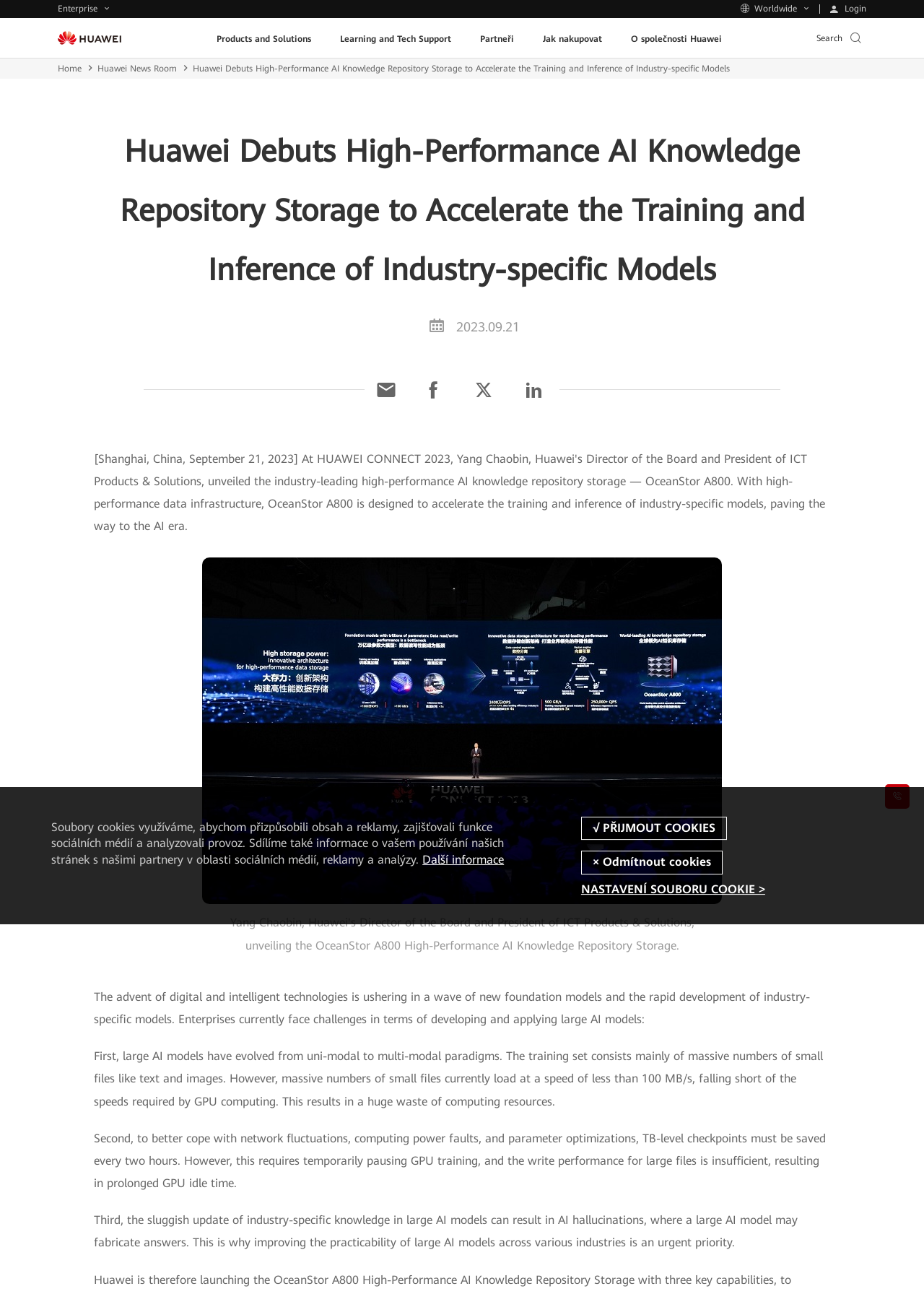Please find the bounding box coordinates (top-left x, top-left y, bottom-right x, bottom-right y) in the screenshot for the UI element described as follows: parent_node: Products and Solutions title="Huawei"

[0.062, 0.024, 0.131, 0.035]